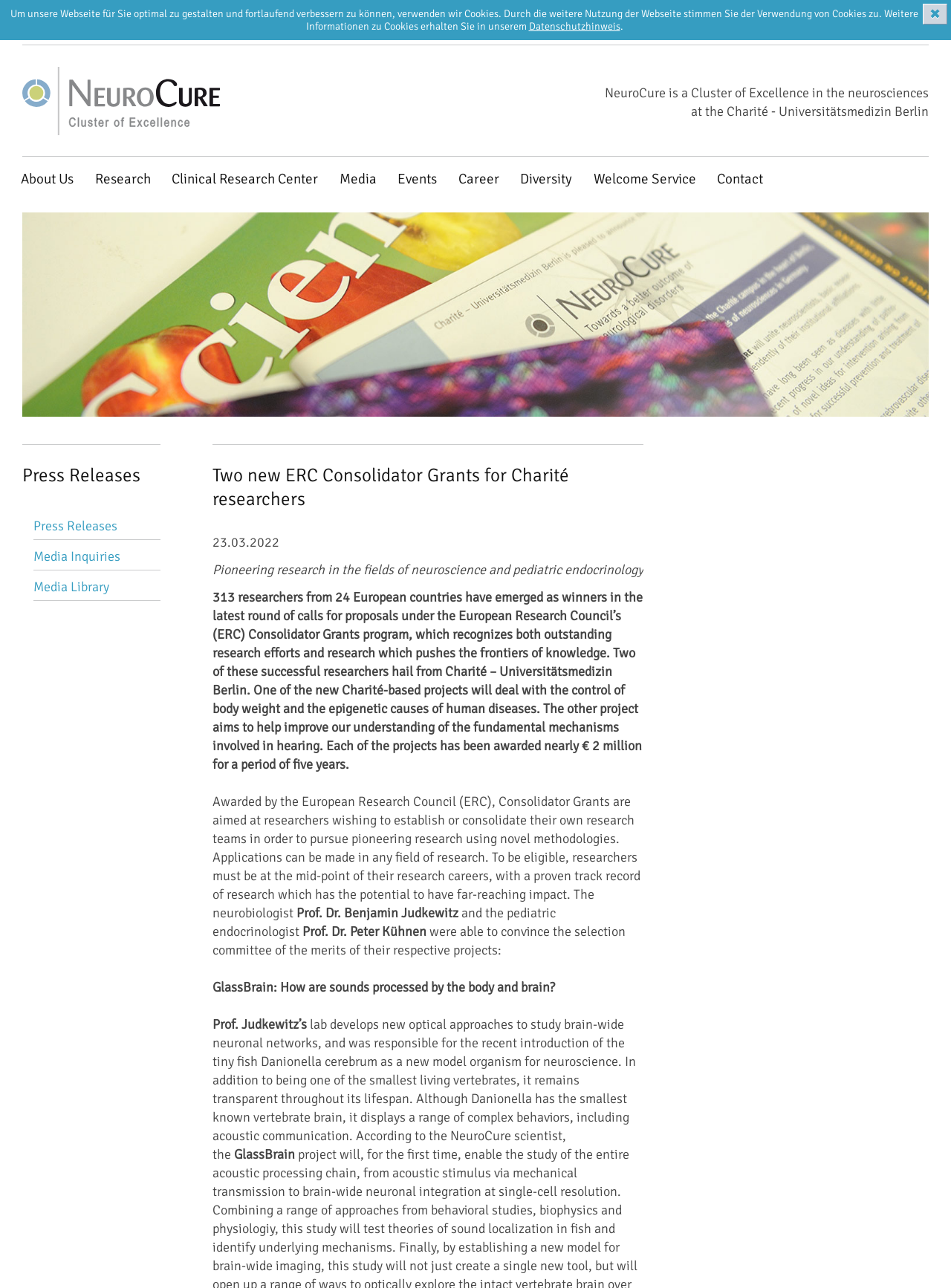Could you locate the bounding box coordinates for the section that should be clicked to accomplish this task: "Go to the German version of the website".

[0.045, 0.009, 0.061, 0.022]